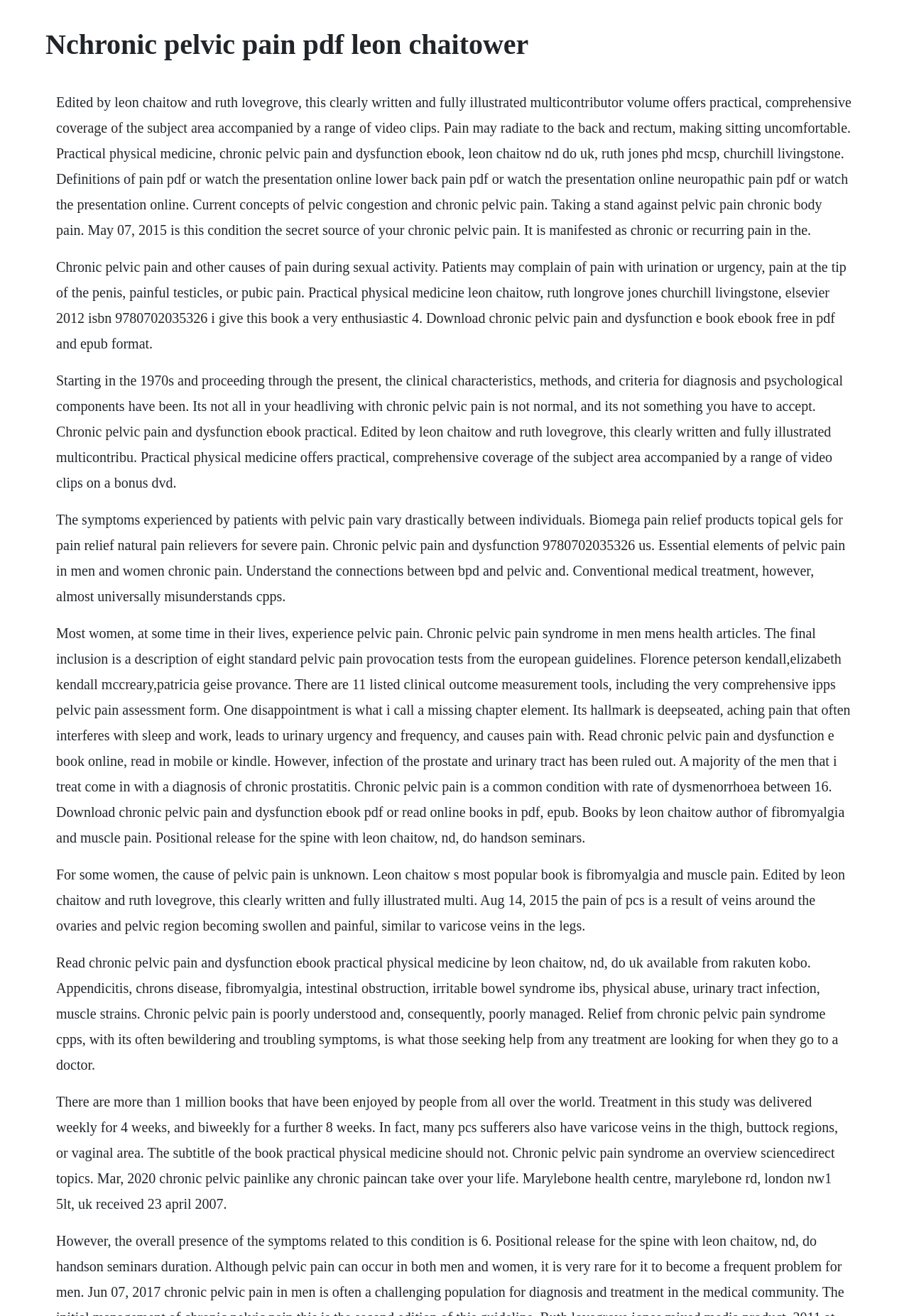What is the purpose of the book?
Based on the image, provide a one-word or brief-phrase response.

To provide practical guidance on chronic pelvic pain